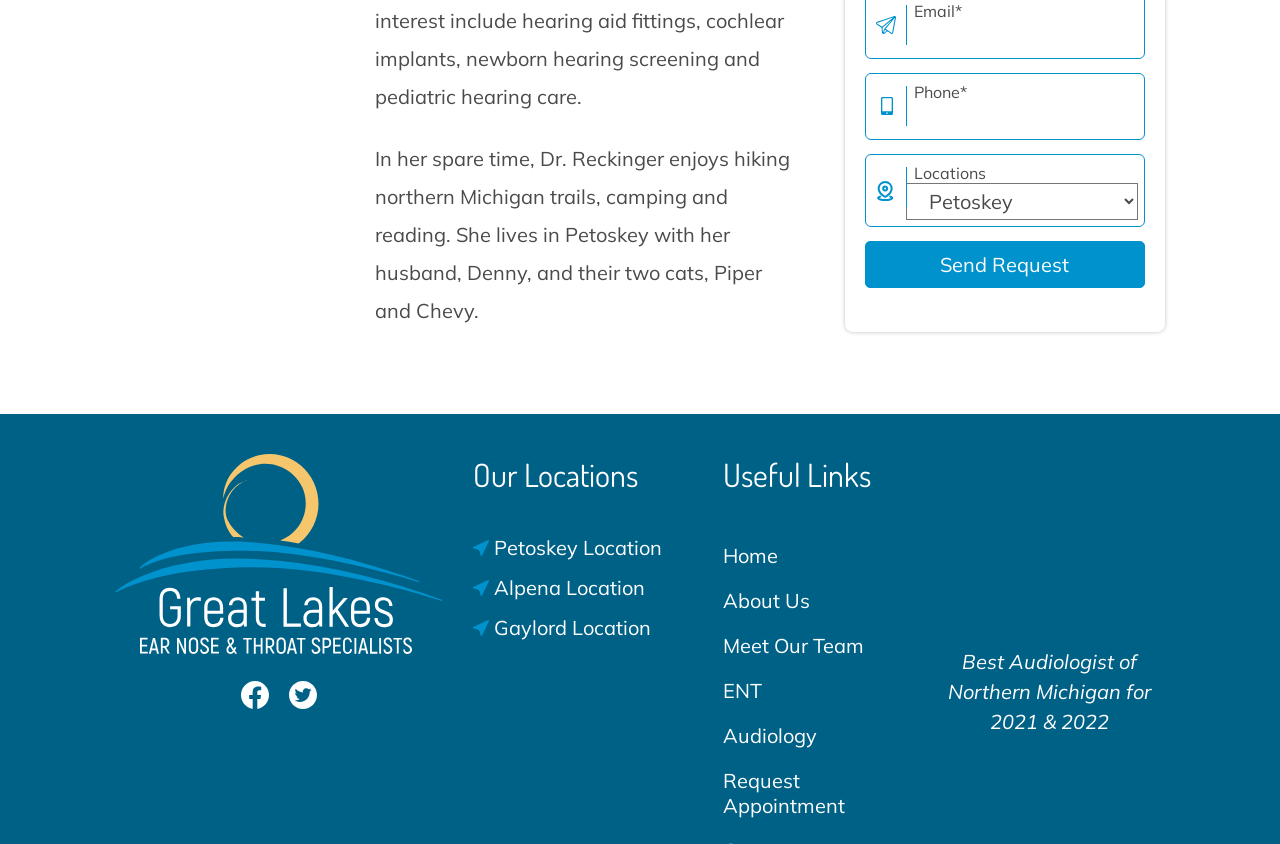Please identify the coordinates of the bounding box for the clickable region that will accomplish this instruction: "Send a request".

[0.676, 0.232, 0.894, 0.287]